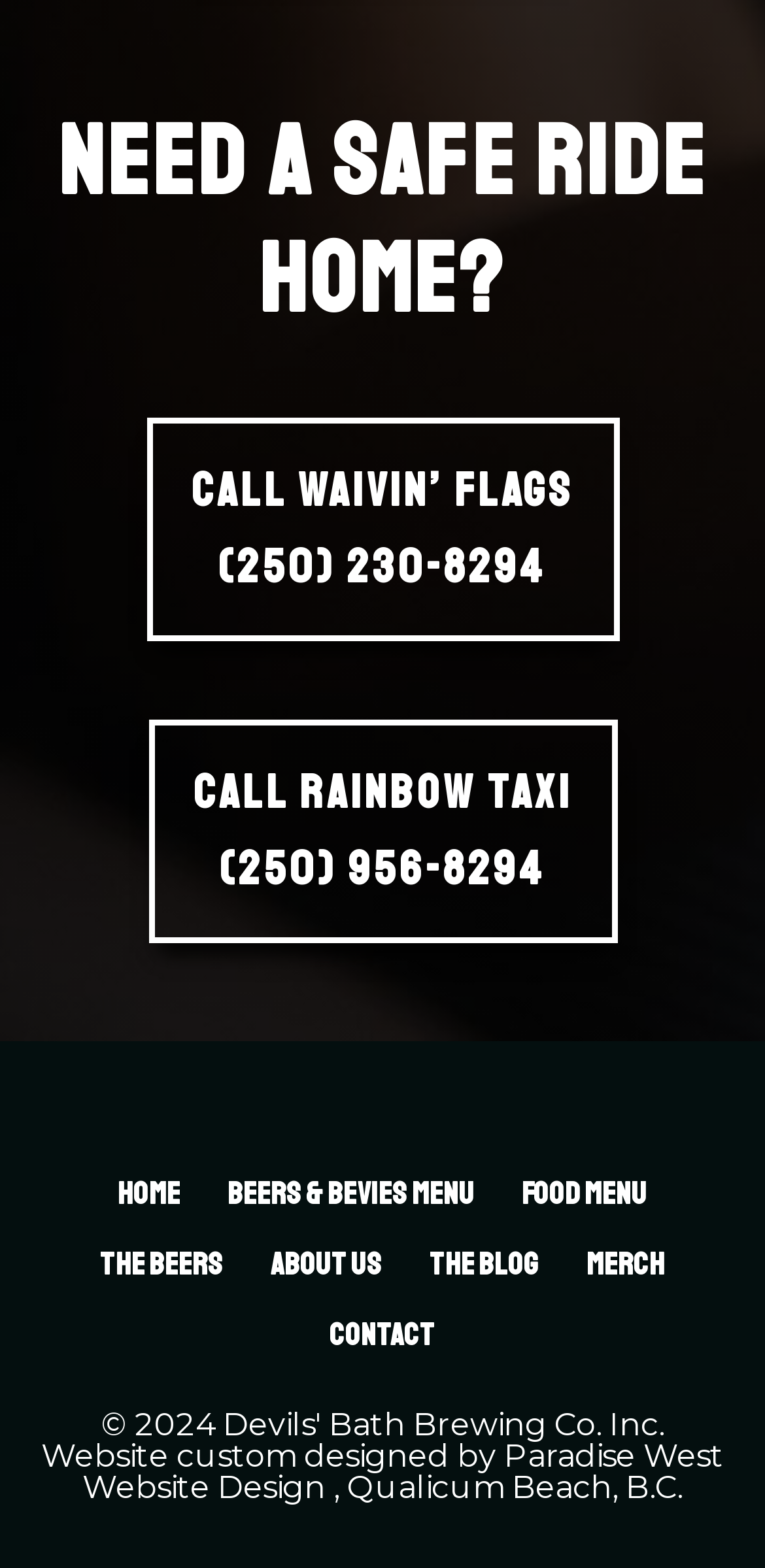Can you give a detailed response to the following question using the information from the image? How many phone numbers are provided on the webpage?

There are two phone numbers provided on the webpage, one for Waivin' Flags and one for Rainbow Taxi, both located near the top of the webpage.